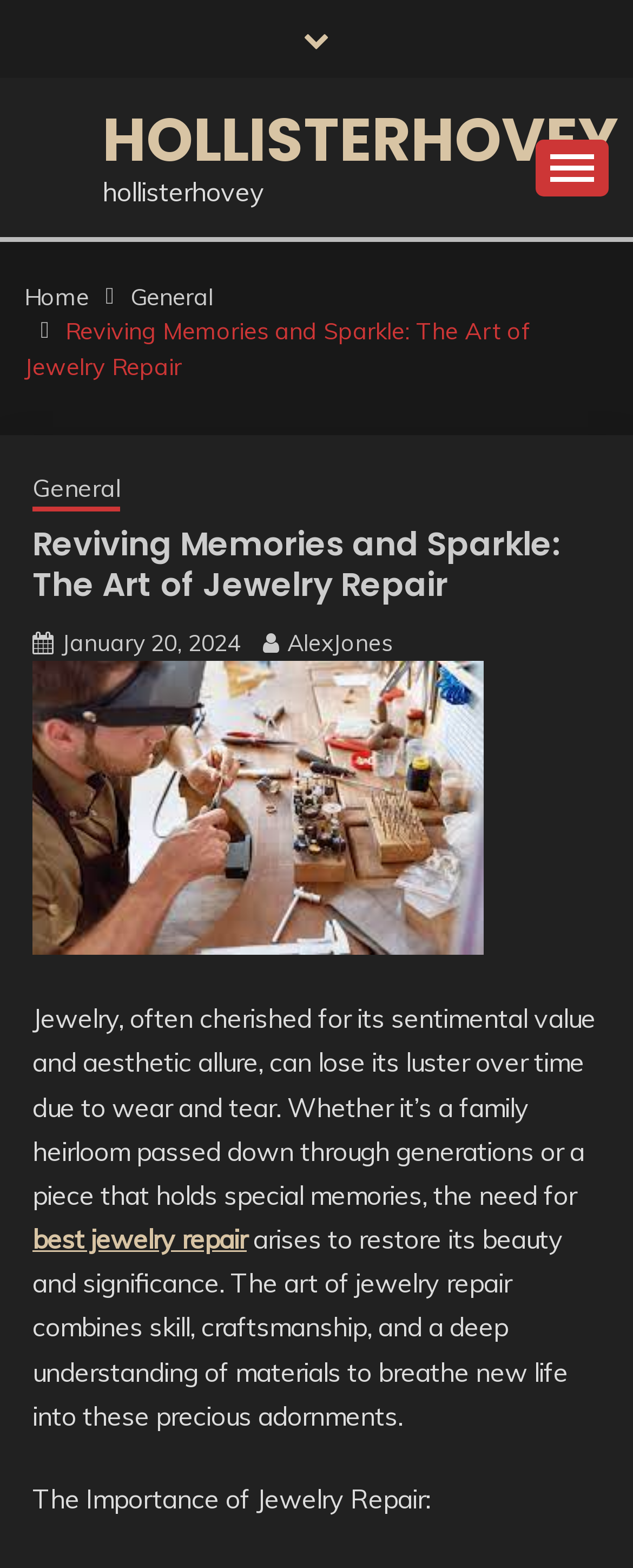Who is the author of the current article?
Please provide a single word or phrase as your answer based on the image.

Alex Jones